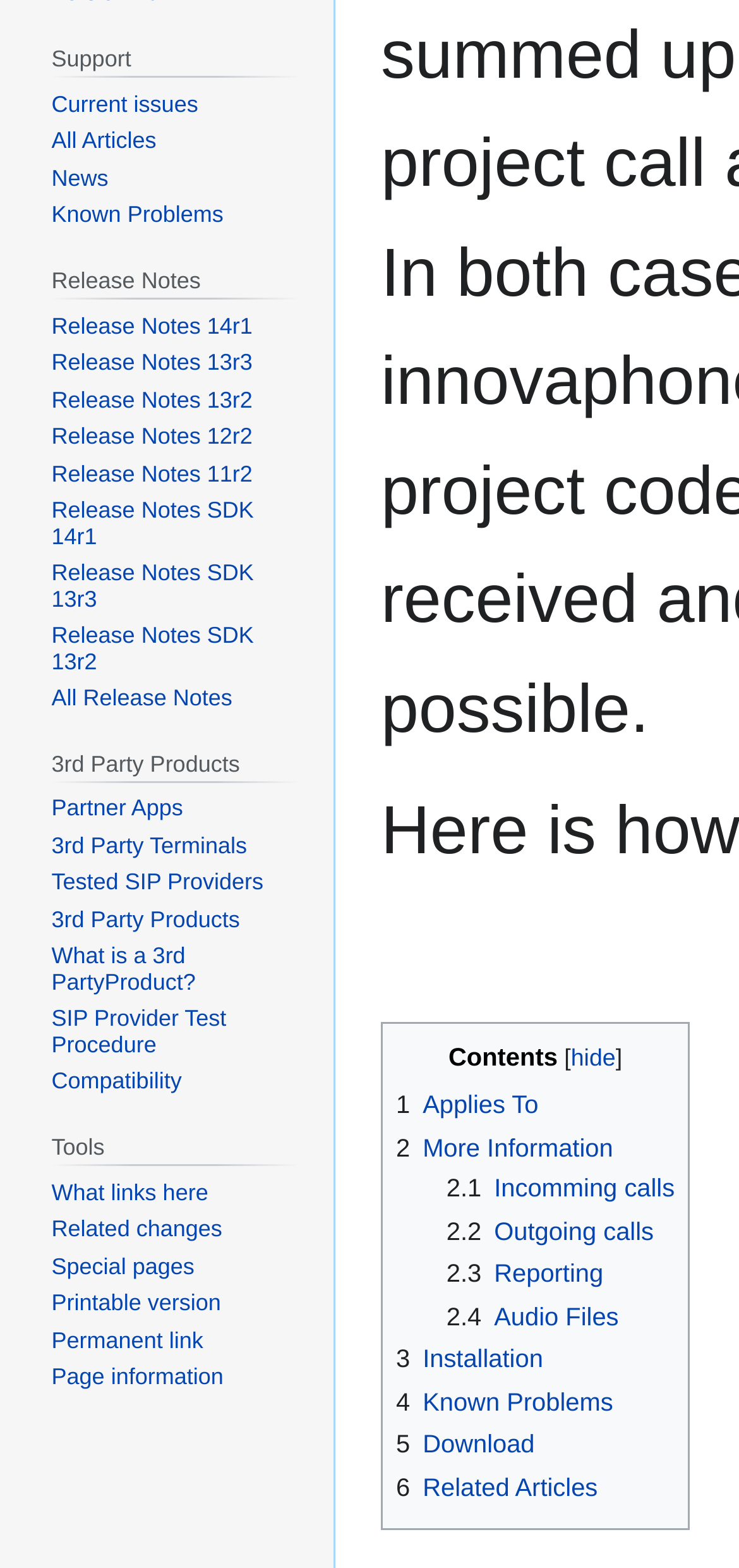Predict the bounding box of the UI element based on the description: "SIP Provider Test Procedure". The coordinates should be four float numbers between 0 and 1, formatted as [left, top, right, bottom].

[0.07, 0.641, 0.306, 0.675]